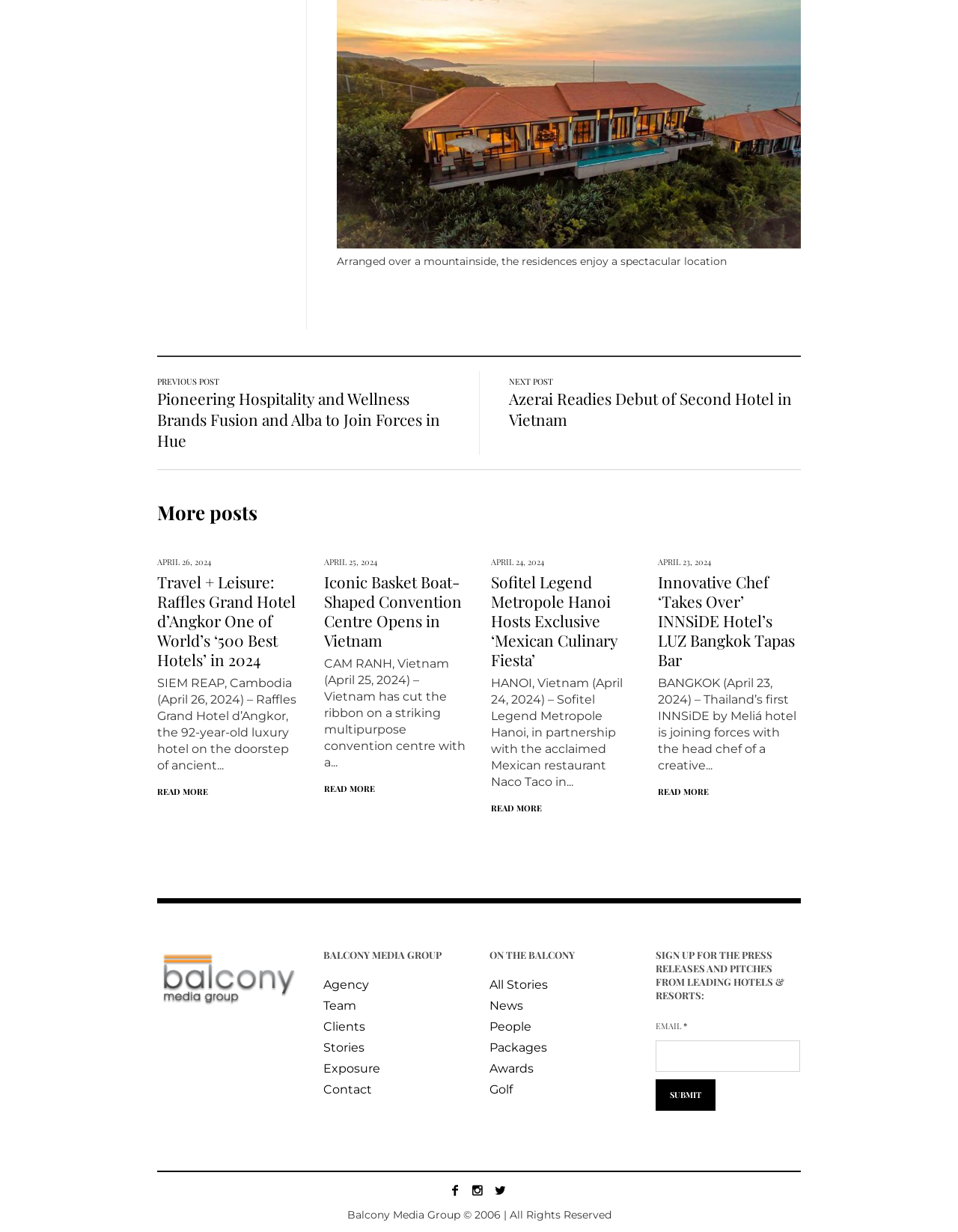Respond to the question below with a single word or phrase:
What is the name of the hotel mentioned in the first post?

Raffles Grand Hotel d’Angkor